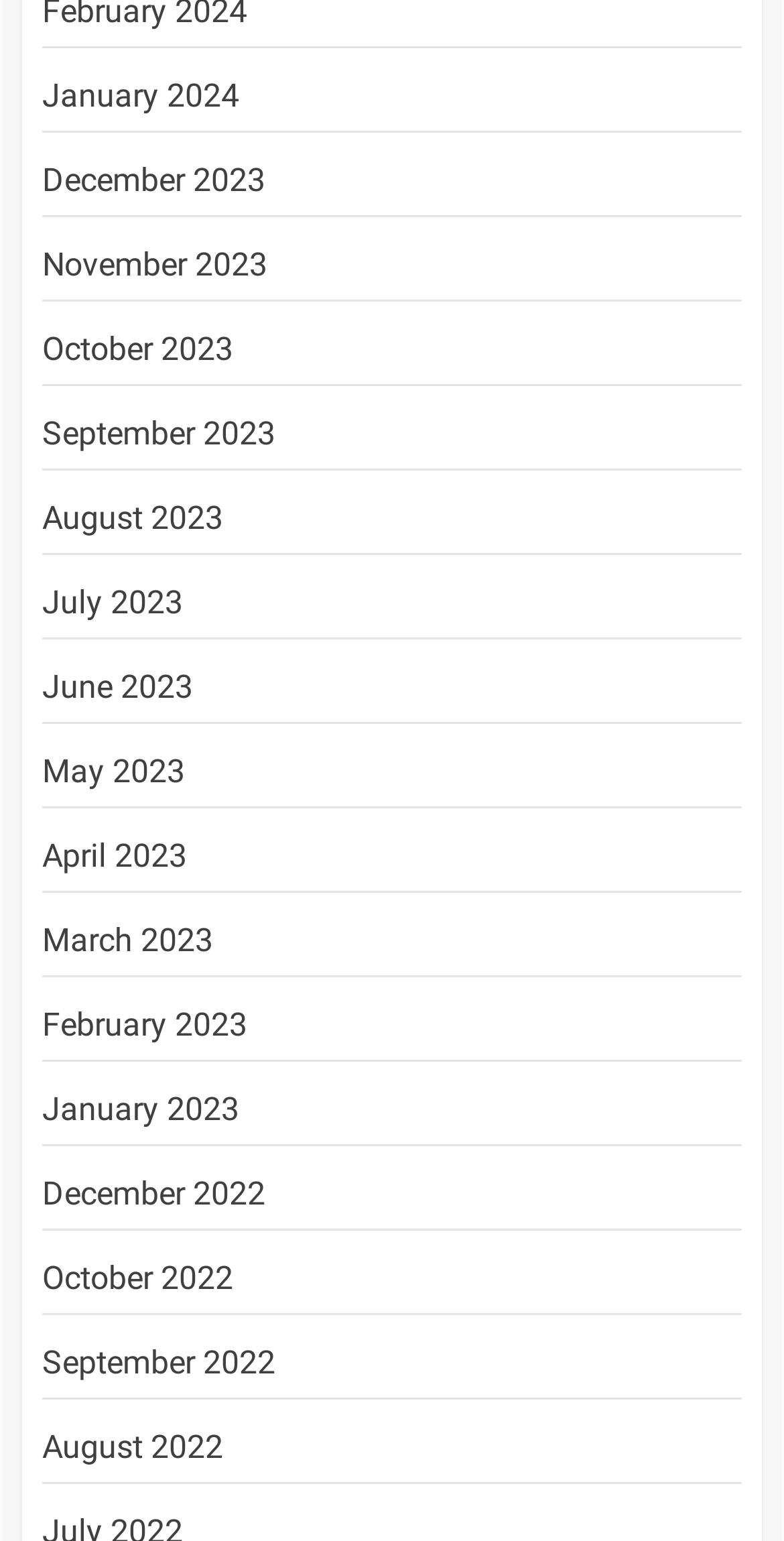Locate the bounding box coordinates of the region to be clicked to comply with the following instruction: "check September 2023". The coordinates must be four float numbers between 0 and 1, in the form [left, top, right, bottom].

[0.054, 0.269, 0.351, 0.293]